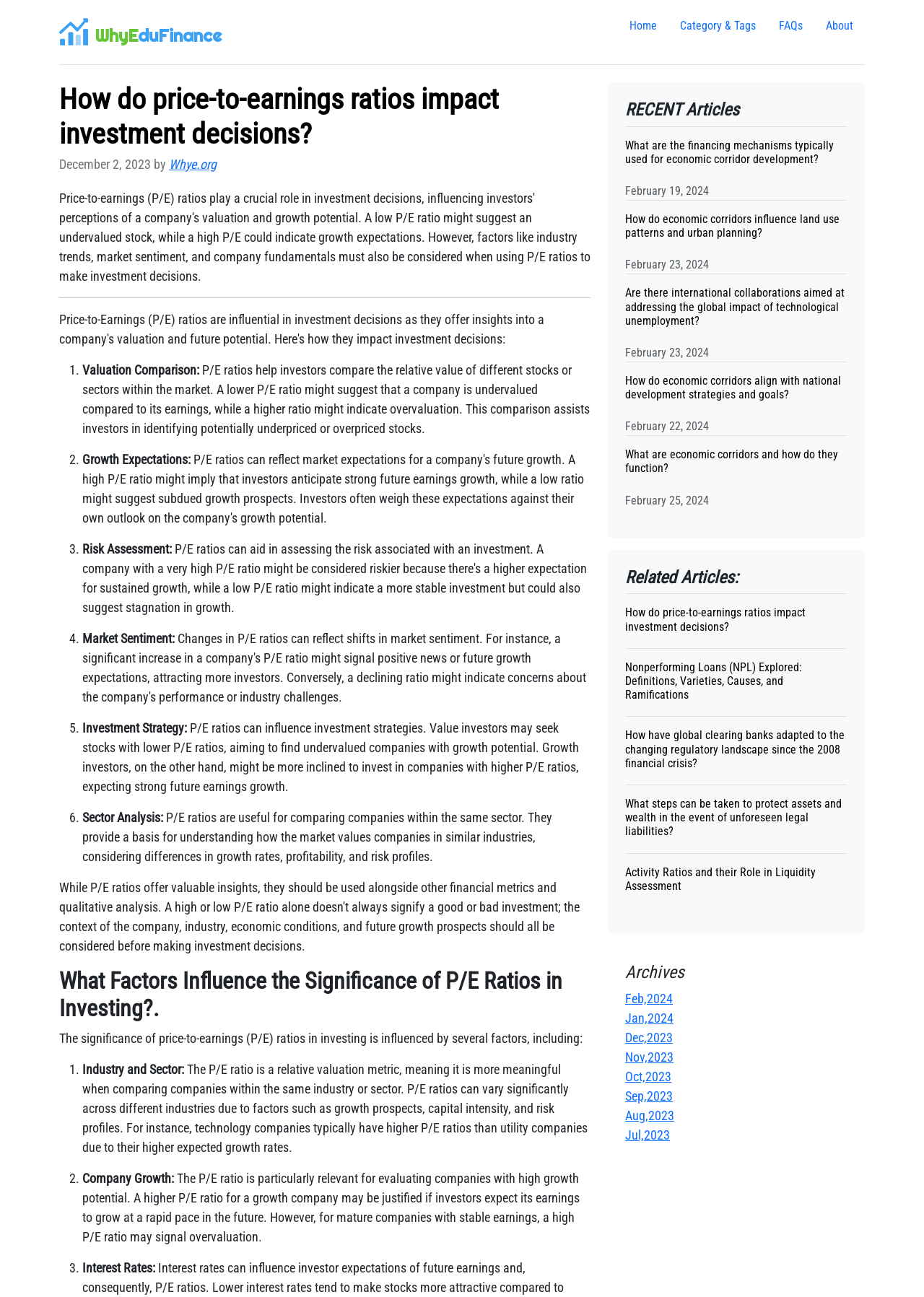Find the bounding box coordinates of the element to click in order to complete this instruction: "Click the 'SUBSCRIBE' button". The bounding box coordinates must be four float numbers between 0 and 1, denoted as [left, top, right, bottom].

None